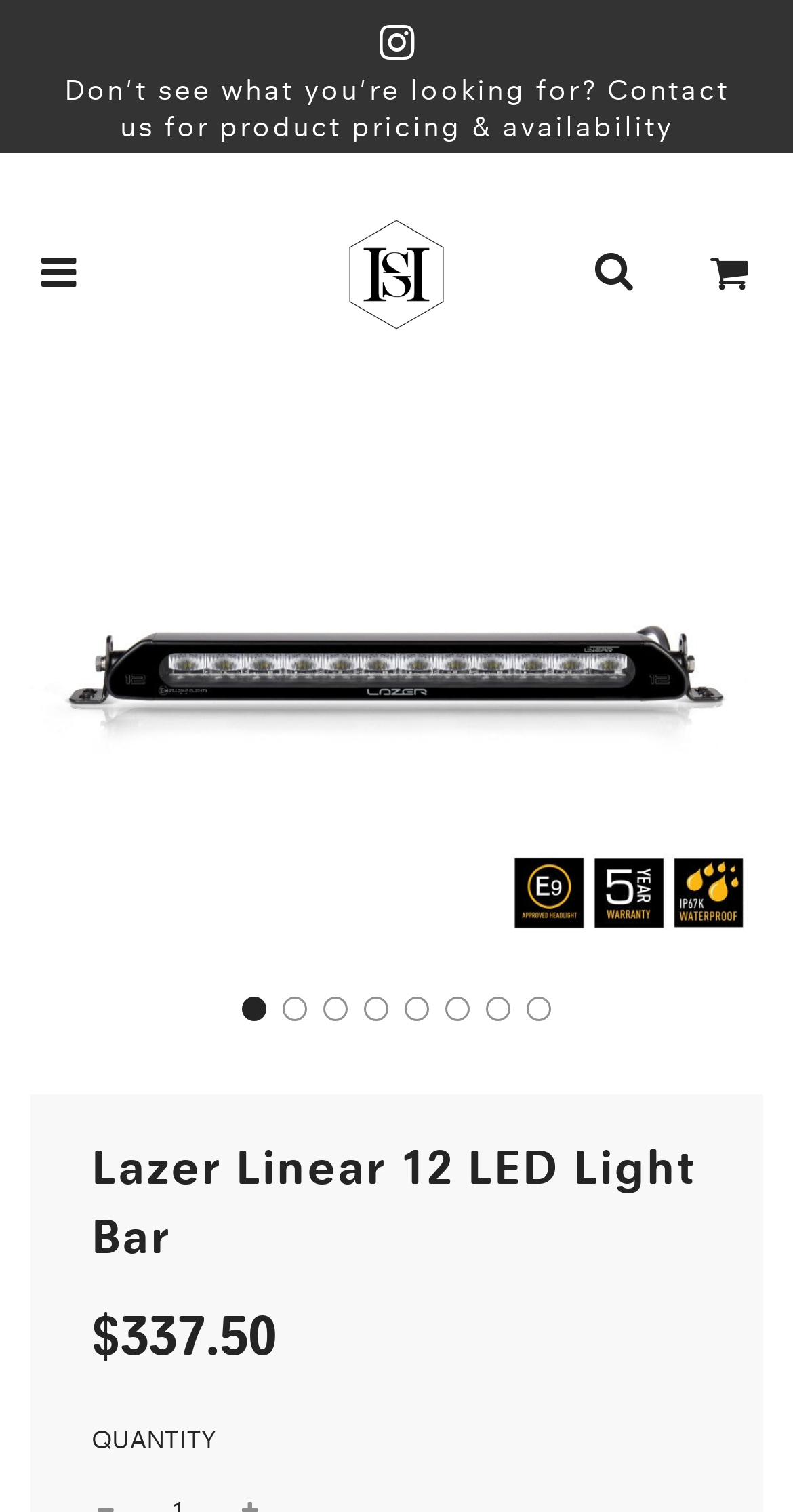Locate the primary headline on the webpage and provide its text.

Lazer Linear 12 LED Light Bar